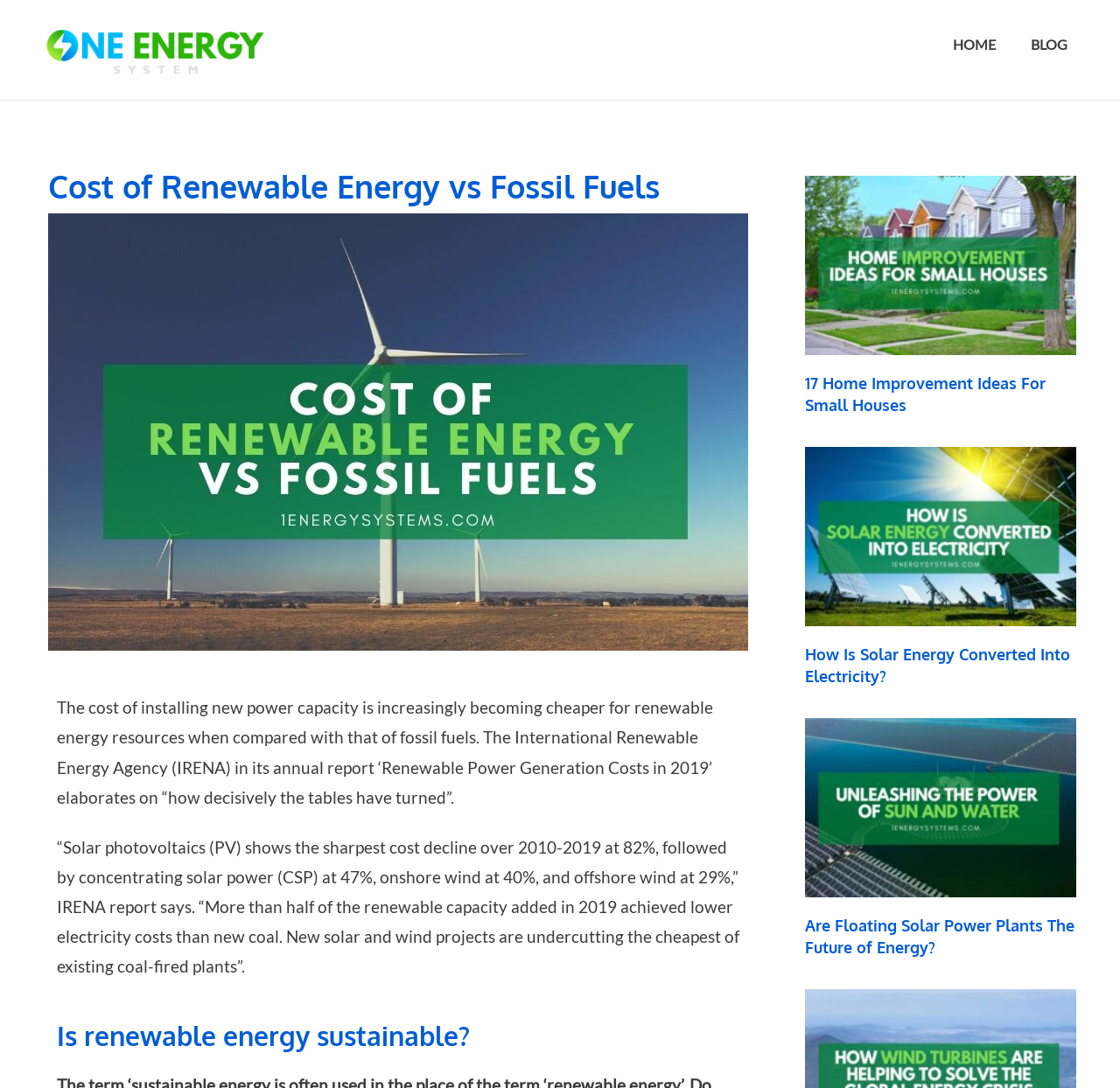Answer the question using only one word or a concise phrase: What is the name of the organization mentioned in the text?

IRENA